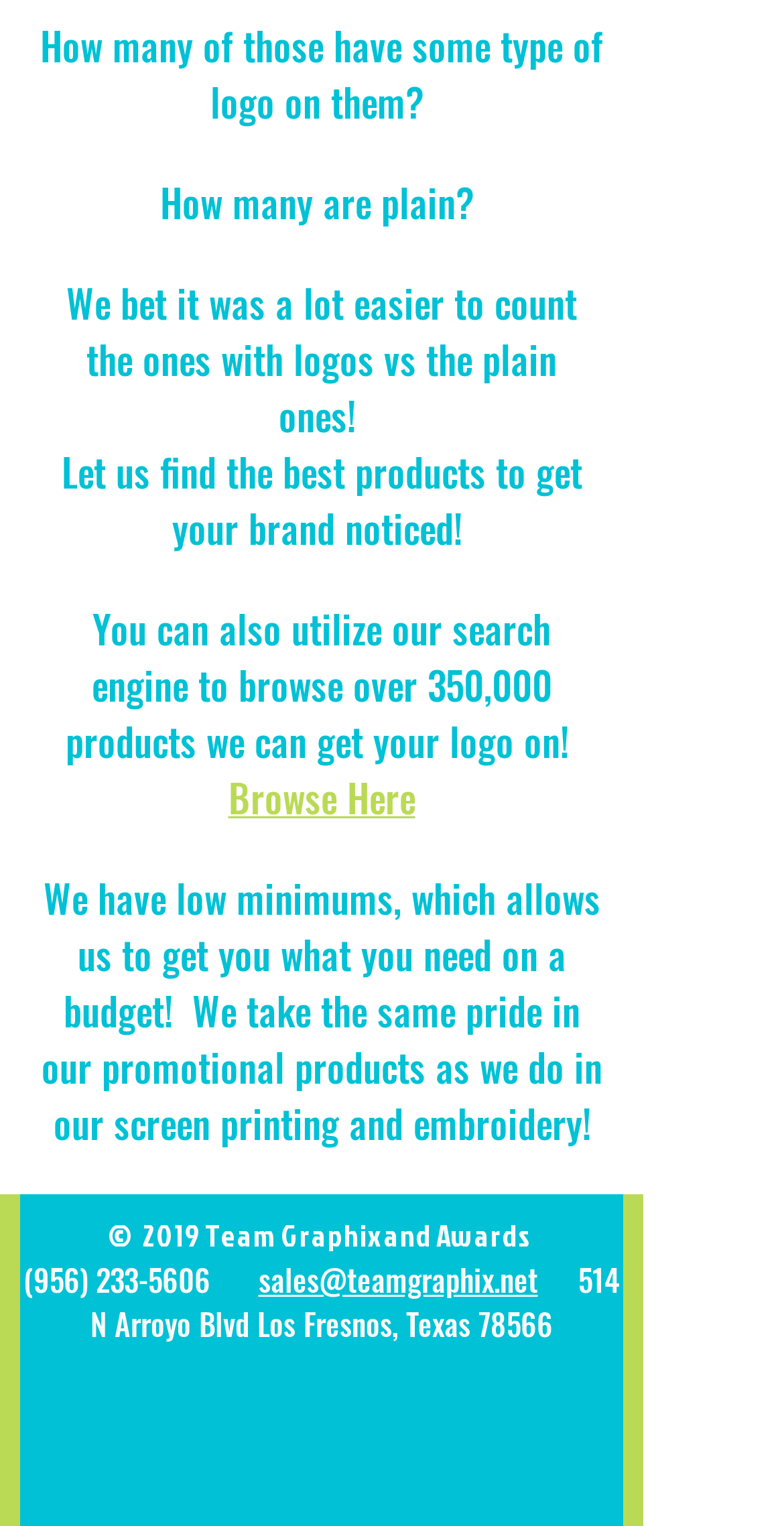Find the bounding box of the UI element described as: "sales@teamgraphix.net". The bounding box coordinates should be given as four float values between 0 and 1, i.e., [left, top, right, bottom].

[0.329, 0.823, 0.686, 0.852]